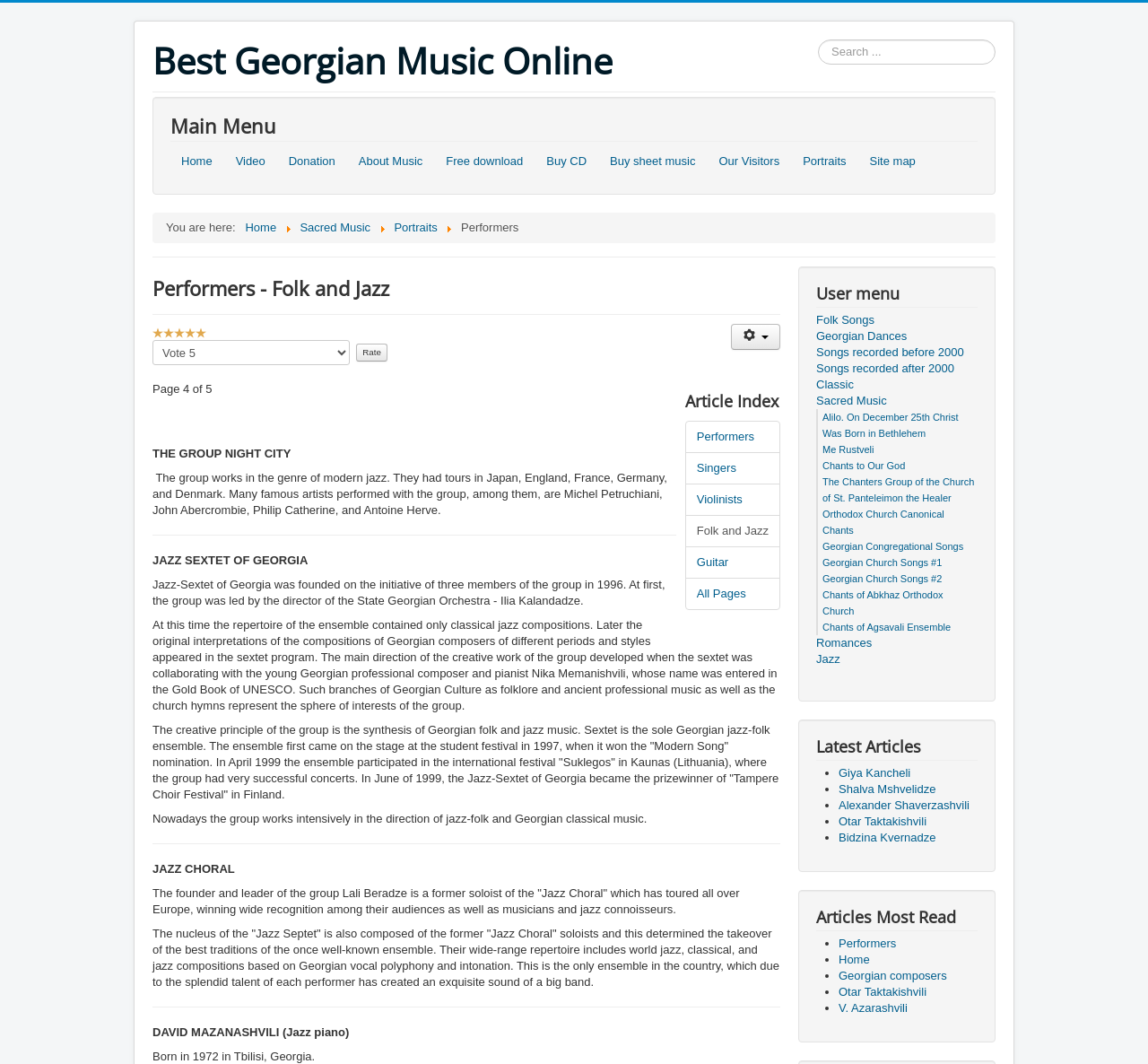Please locate the UI element described by "Georgian Dances" and provide its bounding box coordinates.

[0.711, 0.309, 0.852, 0.324]